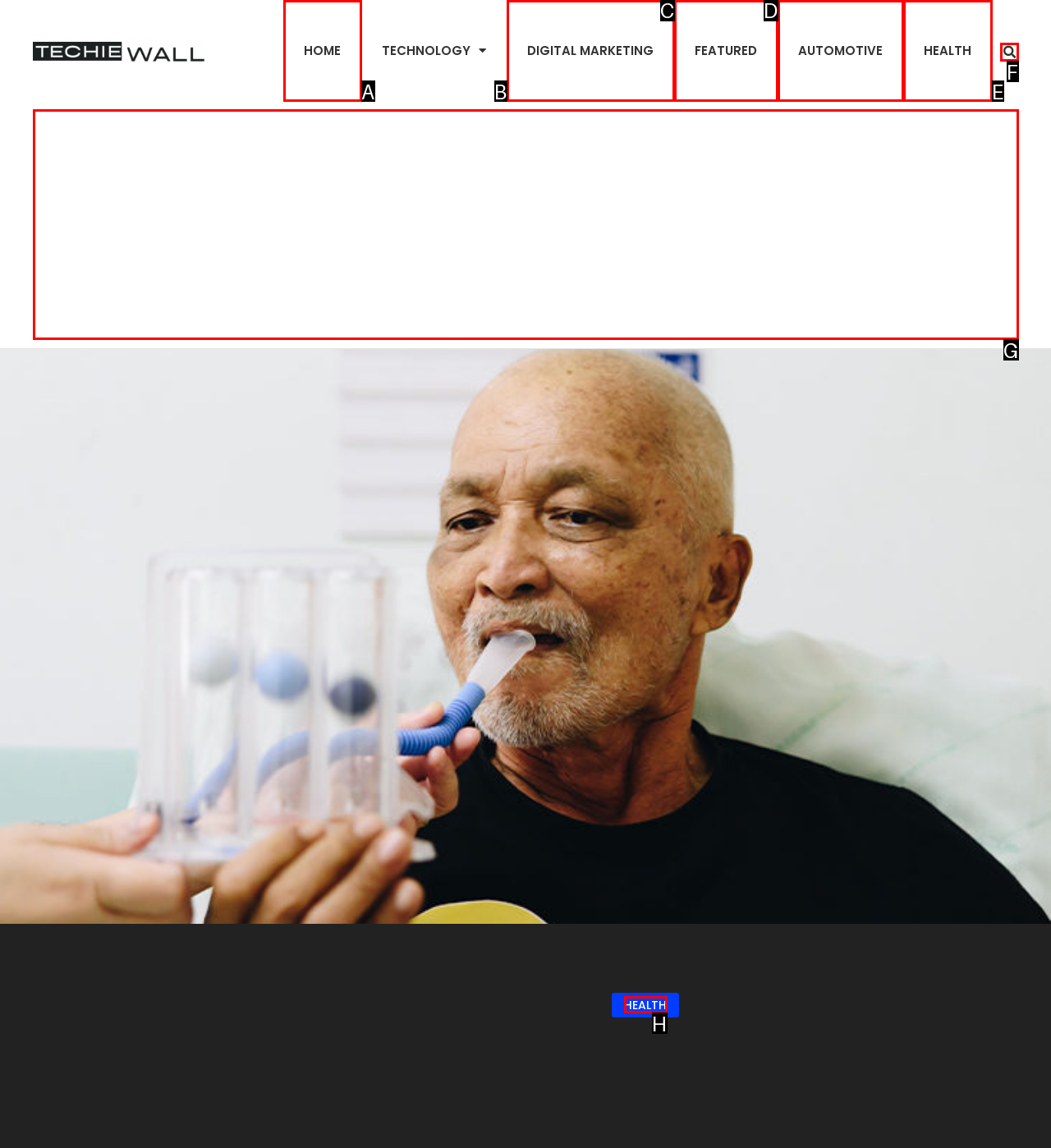From the description: Health, select the HTML element that fits best. Reply with the letter of the appropriate option.

H